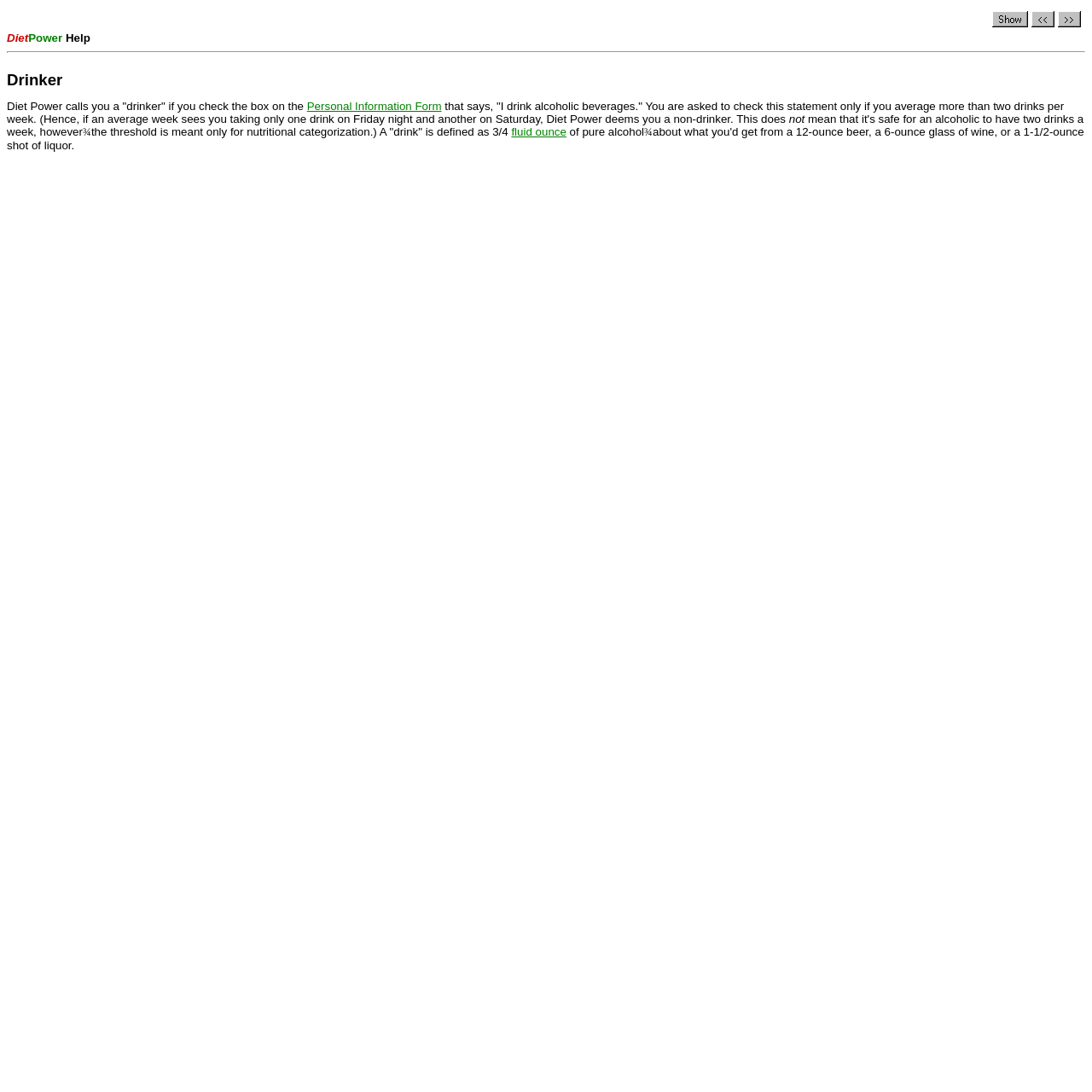Please answer the following question using a single word or phrase: What is the purpose of Diet Power's categorization?

Nutritional categorization